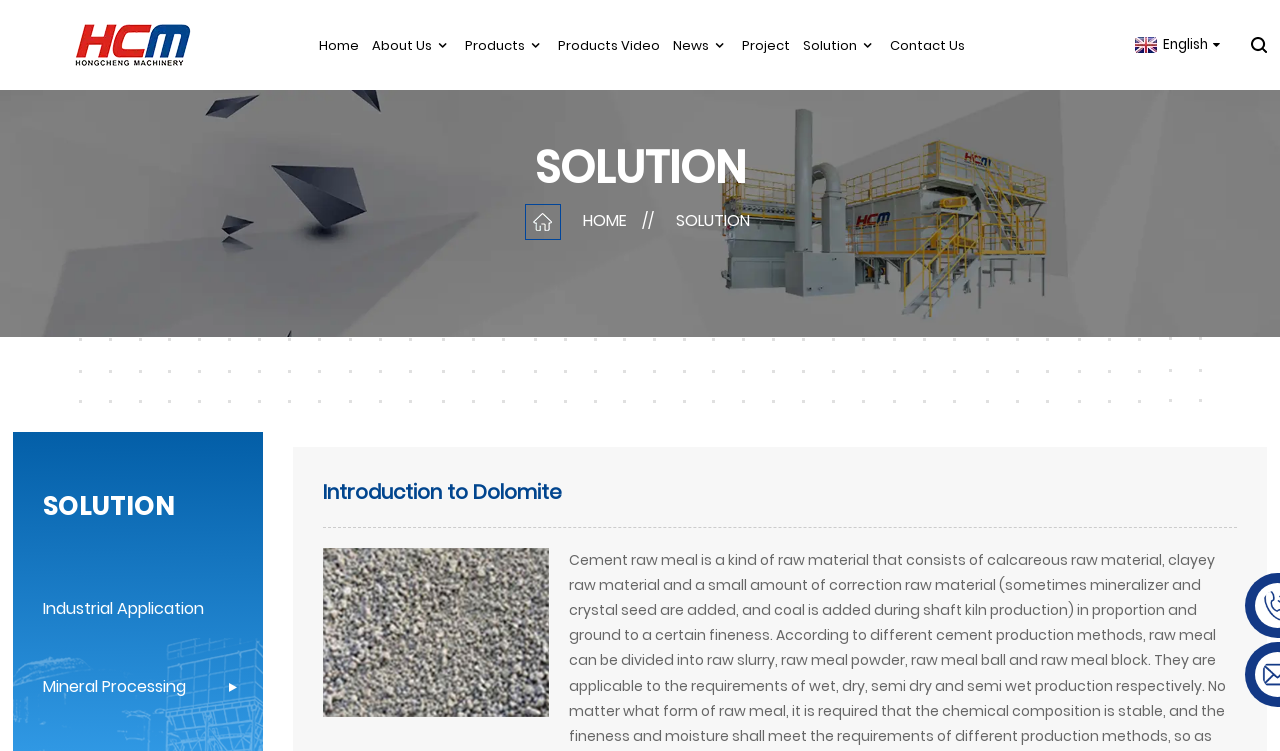Refer to the image and offer a detailed explanation in response to the question: What is the title of the current page?

The title of the current page is 'SOLUTION', which is a heading element located at the top of the webpage.